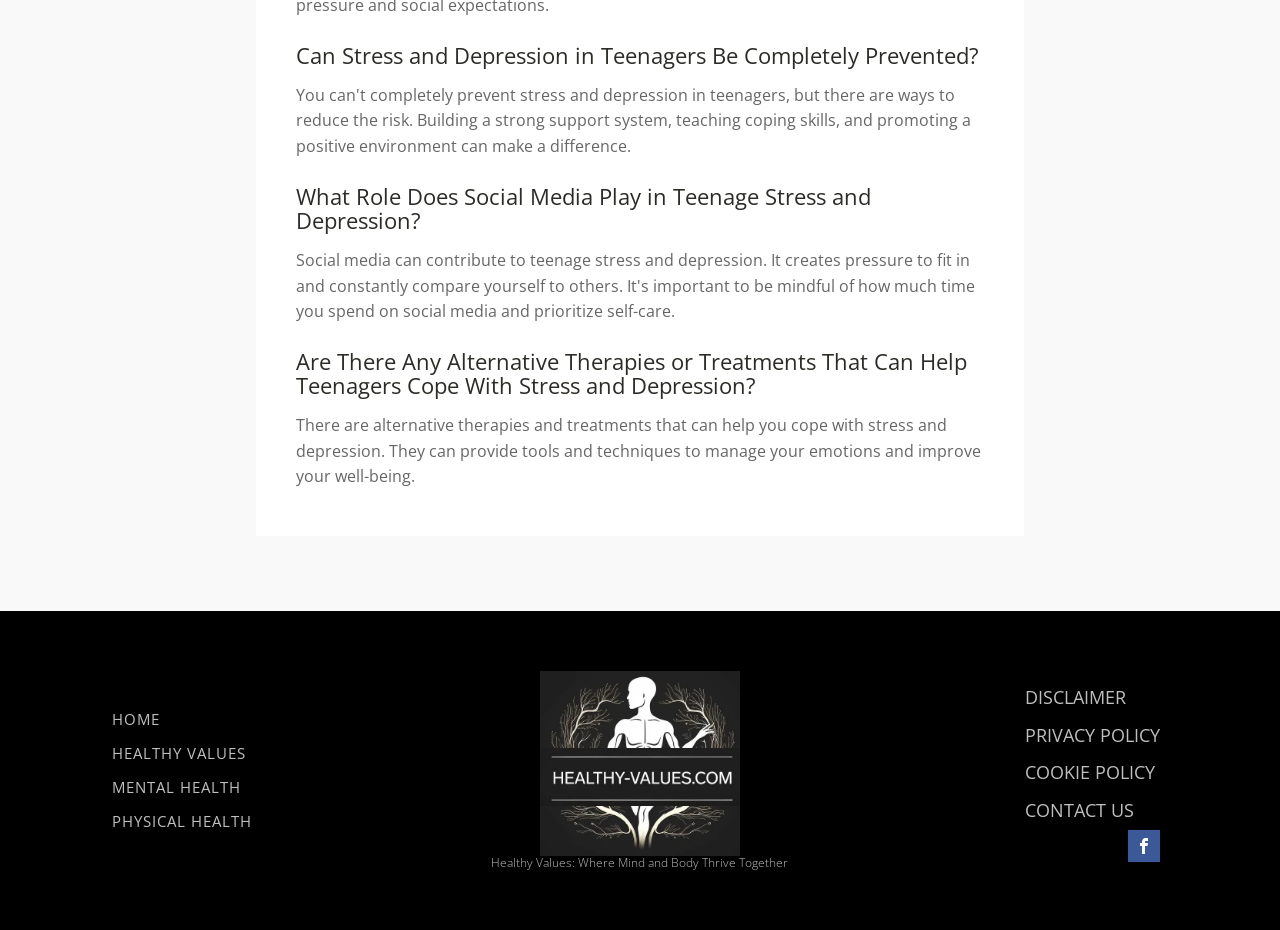Determine the bounding box coordinates of the section to be clicked to follow the instruction: "submit a news article". The coordinates should be given as four float numbers between 0 and 1, formatted as [left, top, right, bottom].

None